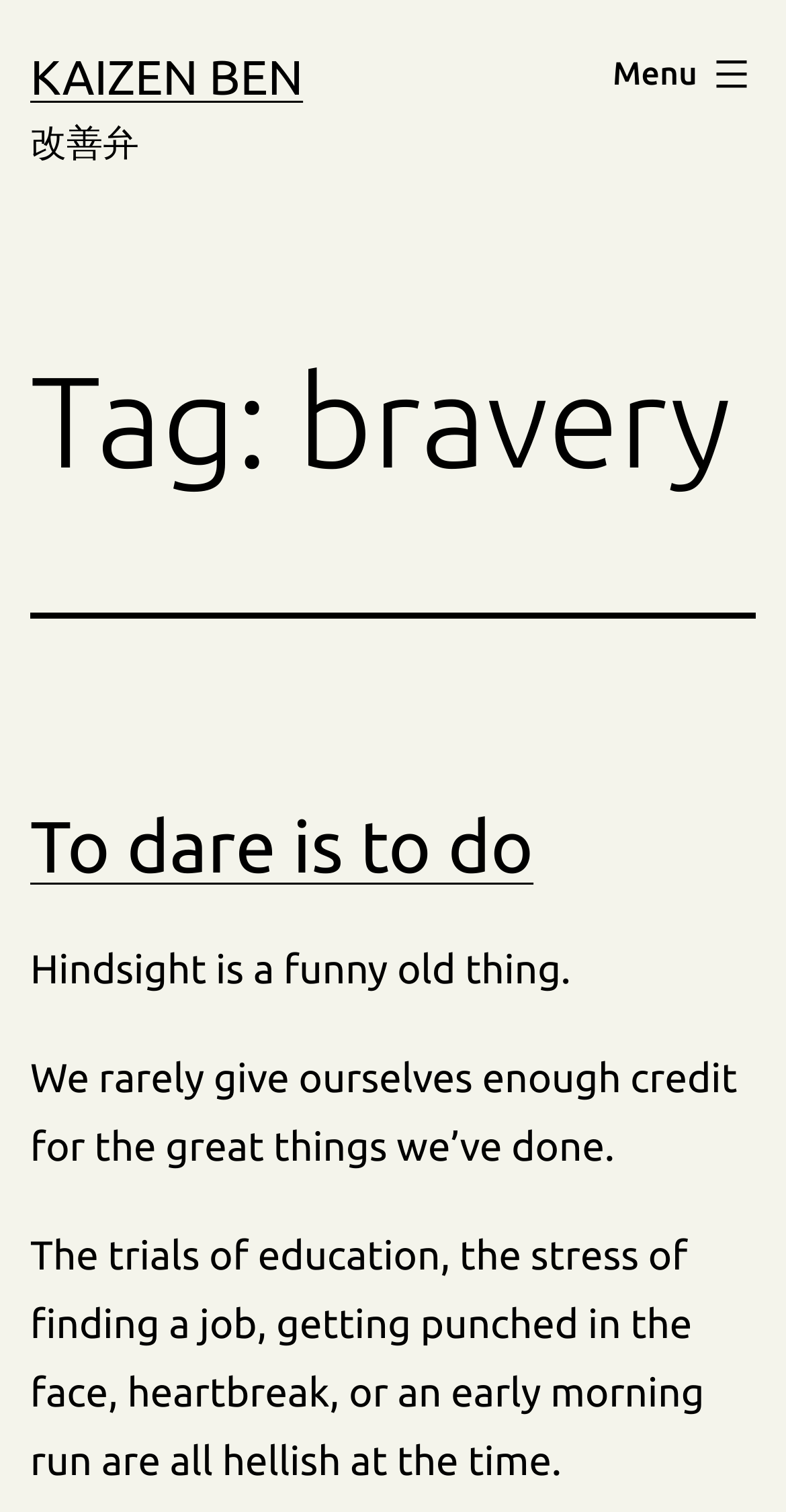How many headings are there on the webpage?
Please answer the question with a single word or phrase, referencing the image.

2